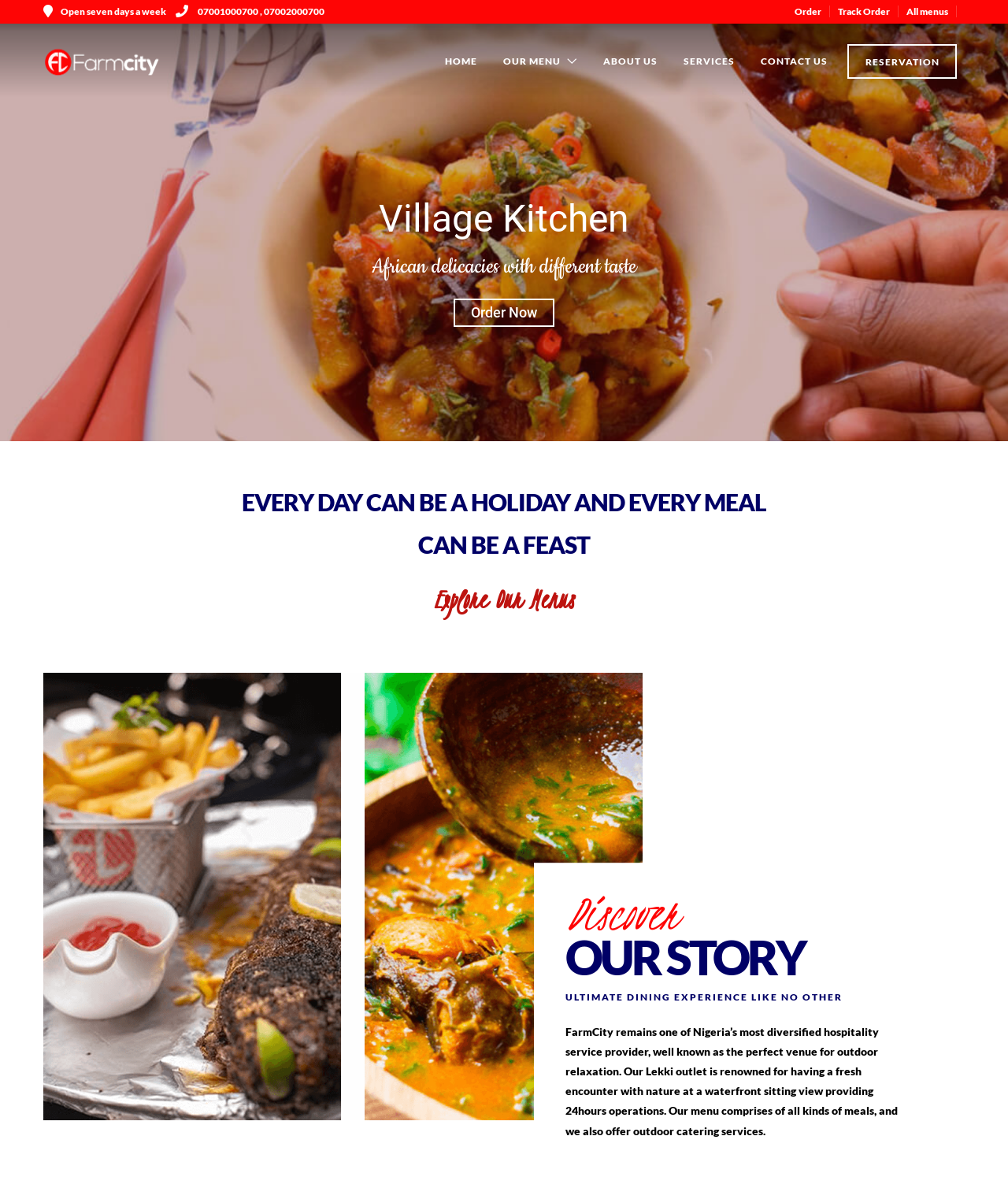Locate the bounding box coordinates of the clickable region to complete the following instruction: "View all menus."

[0.899, 0.005, 0.949, 0.015]